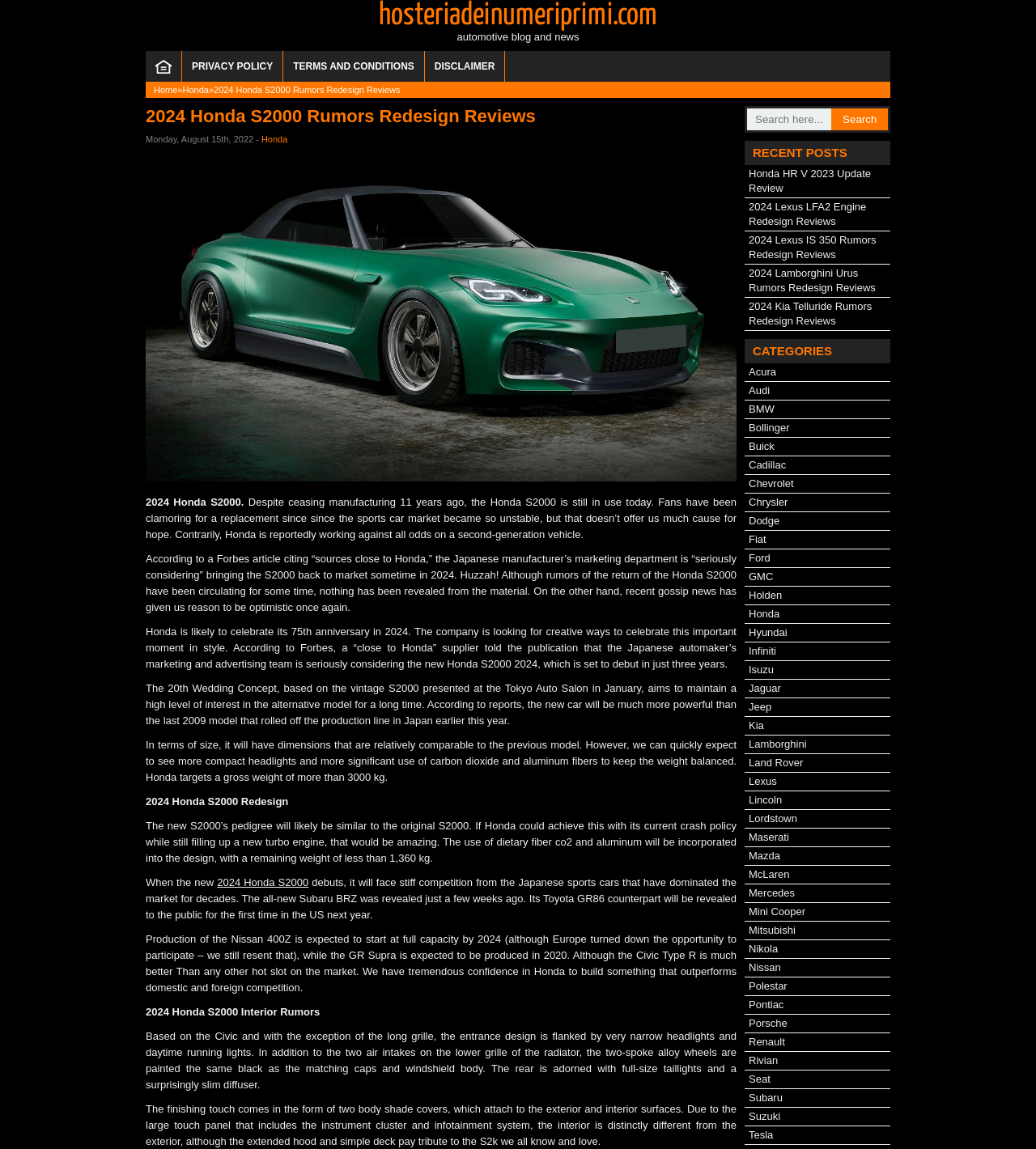How many categories are listed on the webpage?
Please interpret the details in the image and answer the question thoroughly.

I counted the number of links under the 'CATEGORIES' heading, and there are 30 categories listed, including Acura, Audi, BMW, and so on.